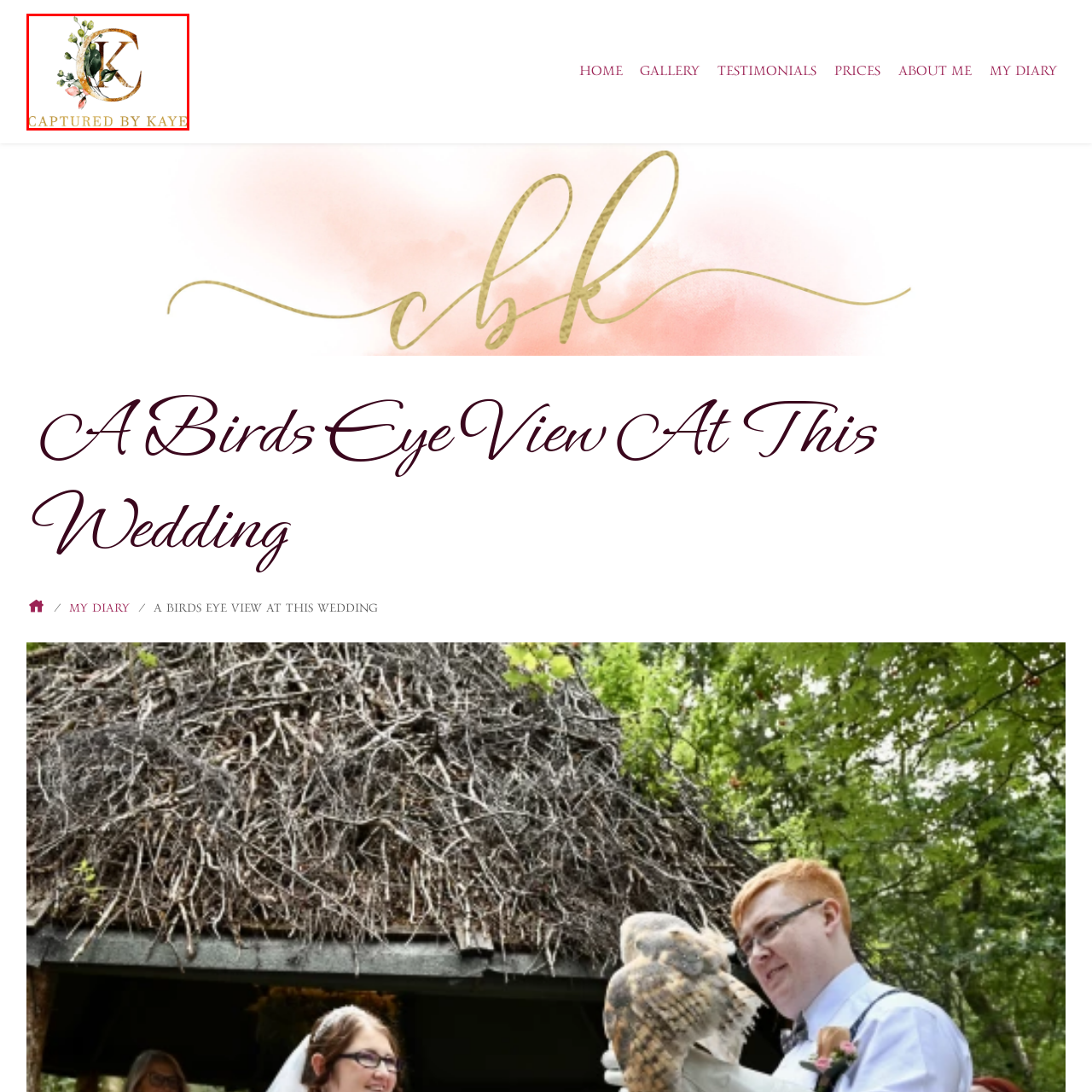Direct your attention to the image enclosed by the red boundary, What is the name of the wedding photography service? 
Answer concisely using a single word or phrase.

Captured By Kaye